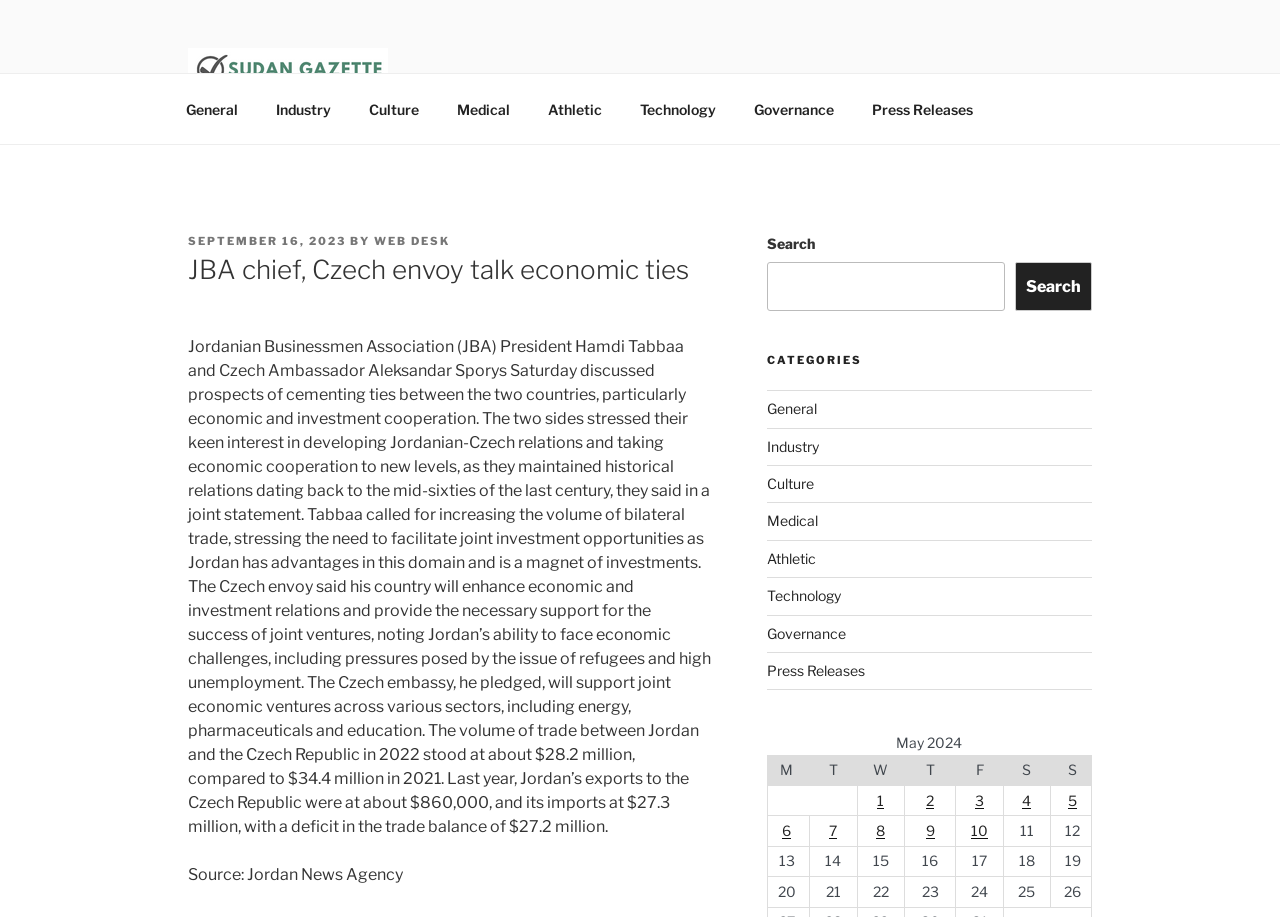Determine the bounding box coordinates for the area that should be clicked to carry out the following instruction: "Read about the role of the Managing Editor".

None